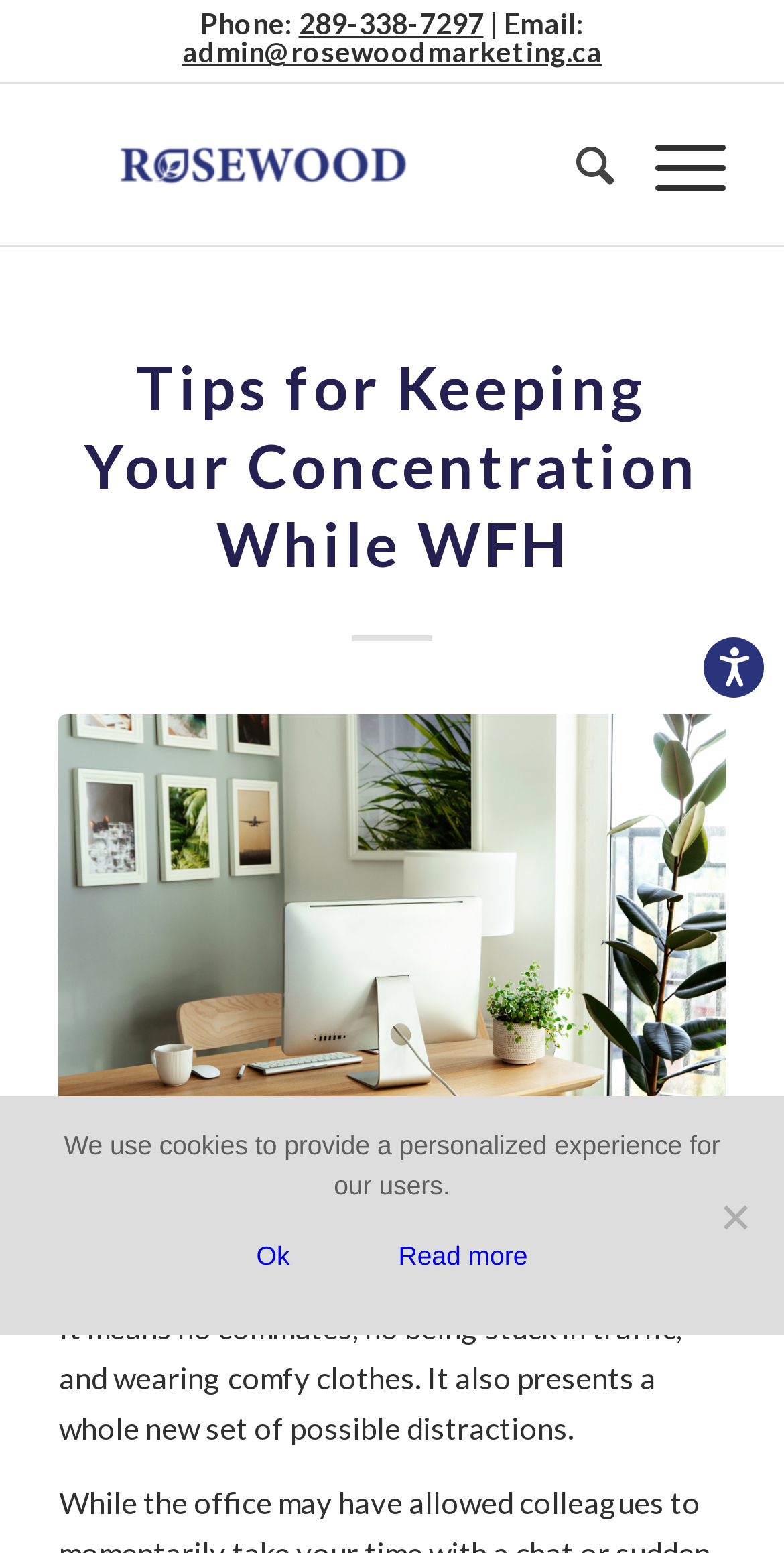Elaborate on the webpage's design and content in a detailed caption.

This webpage is about Personal Archives of Rosewood Marketing, a company that offers web design and PPC ads services in Toronto. At the top left, there is a "Skip to Content" link. On the top right, there is an "Open accessiBe" button with an accompanying image, which provides accessibility options and help.

Below the top section, there is a contact information section with a "Phone" label, a phone number link, an "Email" label, and an email address link. 

To the right of the contact information, there is a layout table with a logo image of Rosewood Marketing, which is also a link to the company's website. Below the logo, there are two menu items: "Search" and "Menu". The "Menu" item has a dropdown list with a "Home office with desk and coffee and Apple computer on top" link, which is accompanied by an image of a home office setup.

The main content of the webpage is an article titled "Tips for Keeping Your Concentration While WFH", which is a heading. The article discusses the benefits and distractions of working from home and provides tips for maintaining concentration. 

At the bottom of the page, there is a "Cookie Notice" dialog box with a message about the use of cookies to provide a personalized experience. The dialog box has "Ok" and "Read more" links, as well as a "No" button.